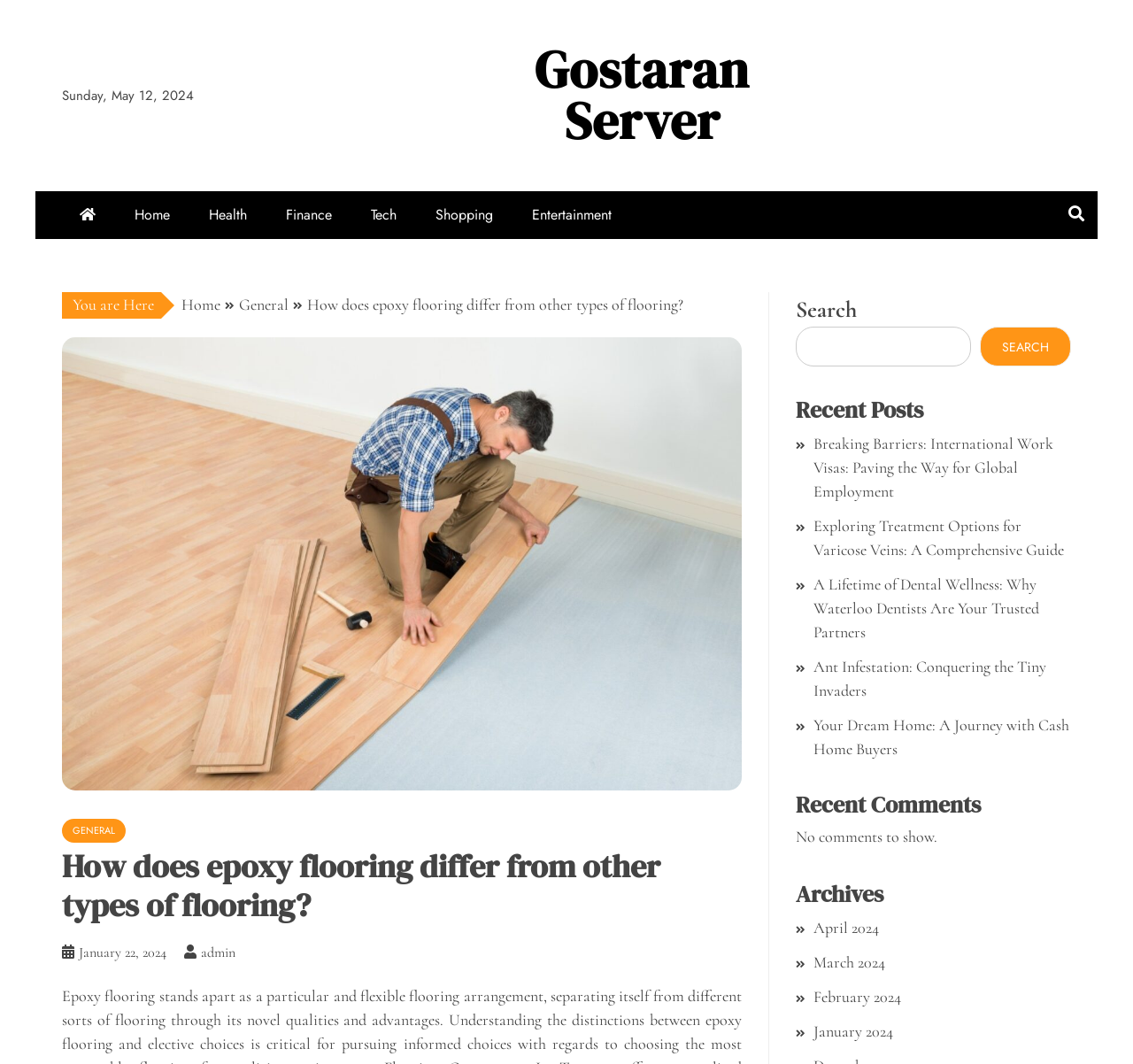Please mark the bounding box coordinates of the area that should be clicked to carry out the instruction: "Click on the 'Home' link".

[0.103, 0.18, 0.166, 0.225]